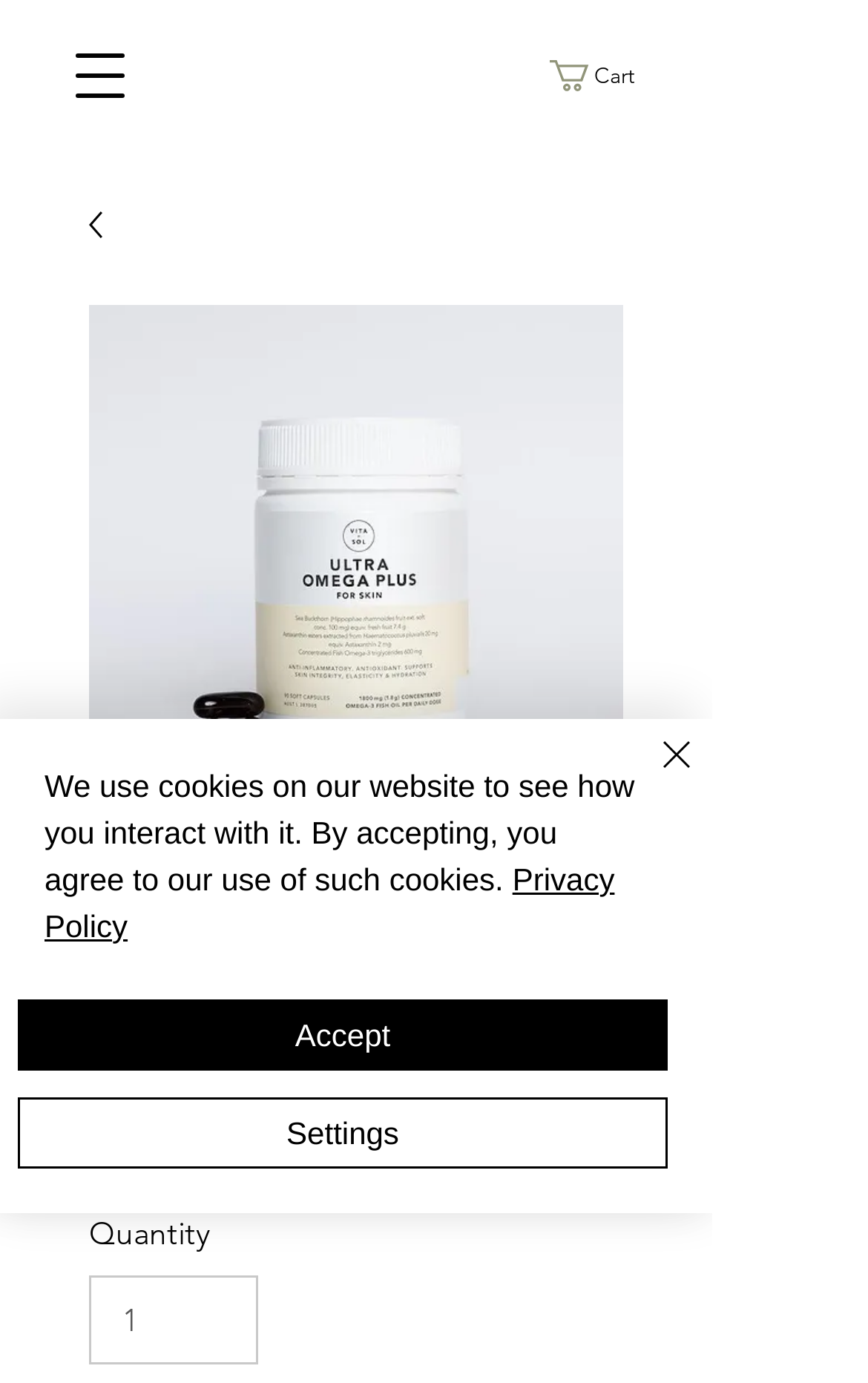Please determine the bounding box coordinates of the element to click on in order to accomplish the following task: "Visit Facebook page". Ensure the coordinates are four float numbers ranging from 0 to 1, i.e., [left, top, right, bottom].

[0.547, 0.802, 0.821, 0.877]